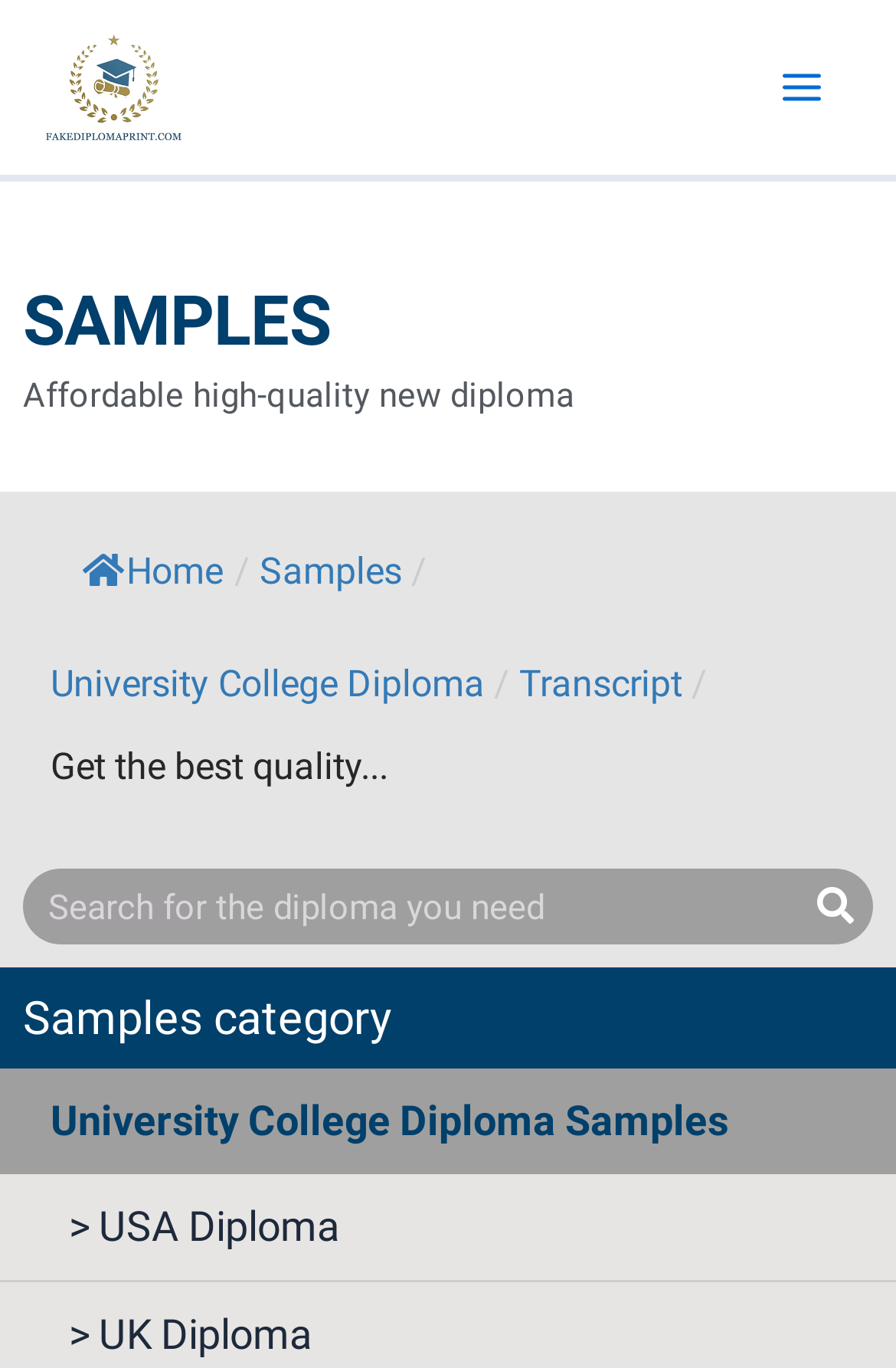Pinpoint the bounding box coordinates of the clickable element to carry out the following instruction: "Search for something."

[0.89, 0.635, 0.974, 0.691]